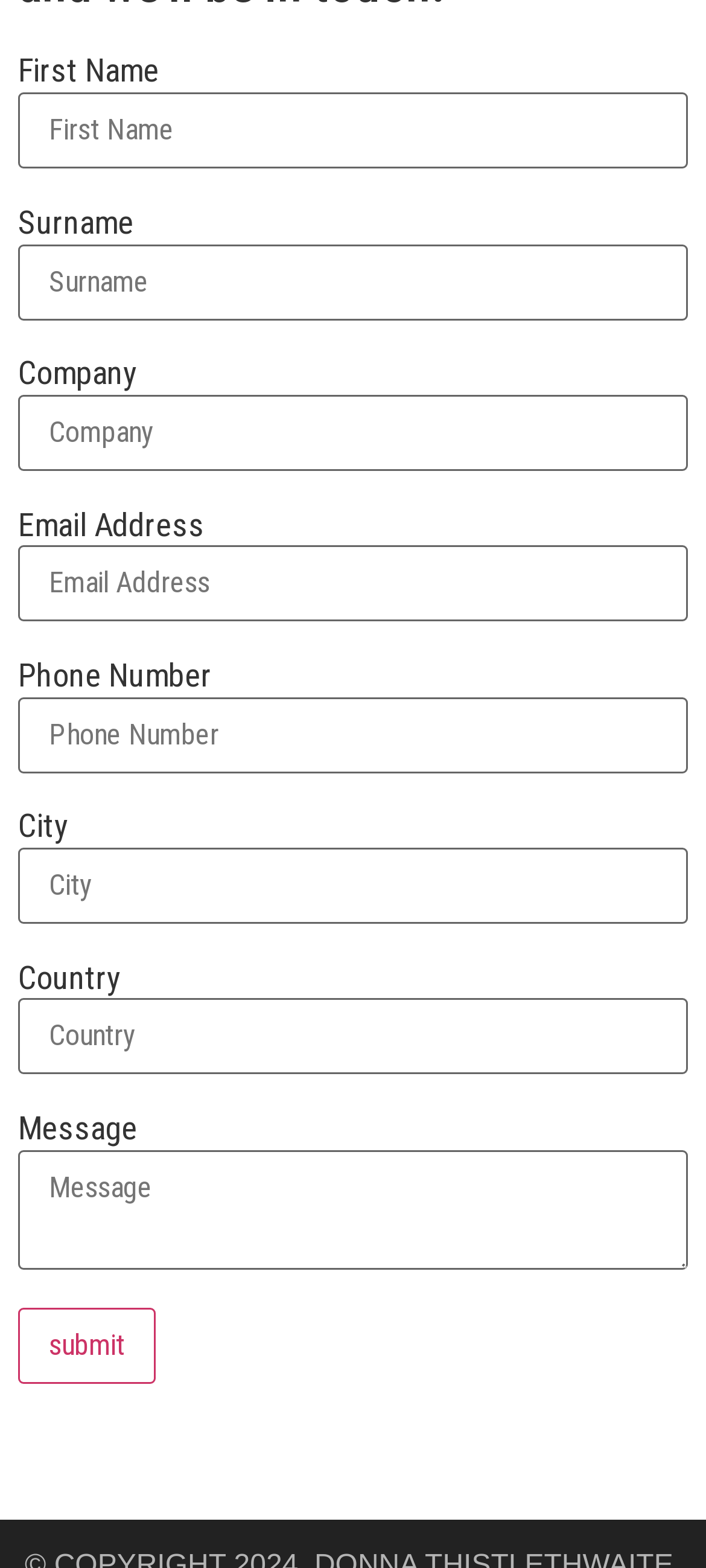Respond concisely with one word or phrase to the following query:
Is the 'Submit' button at the top?

No